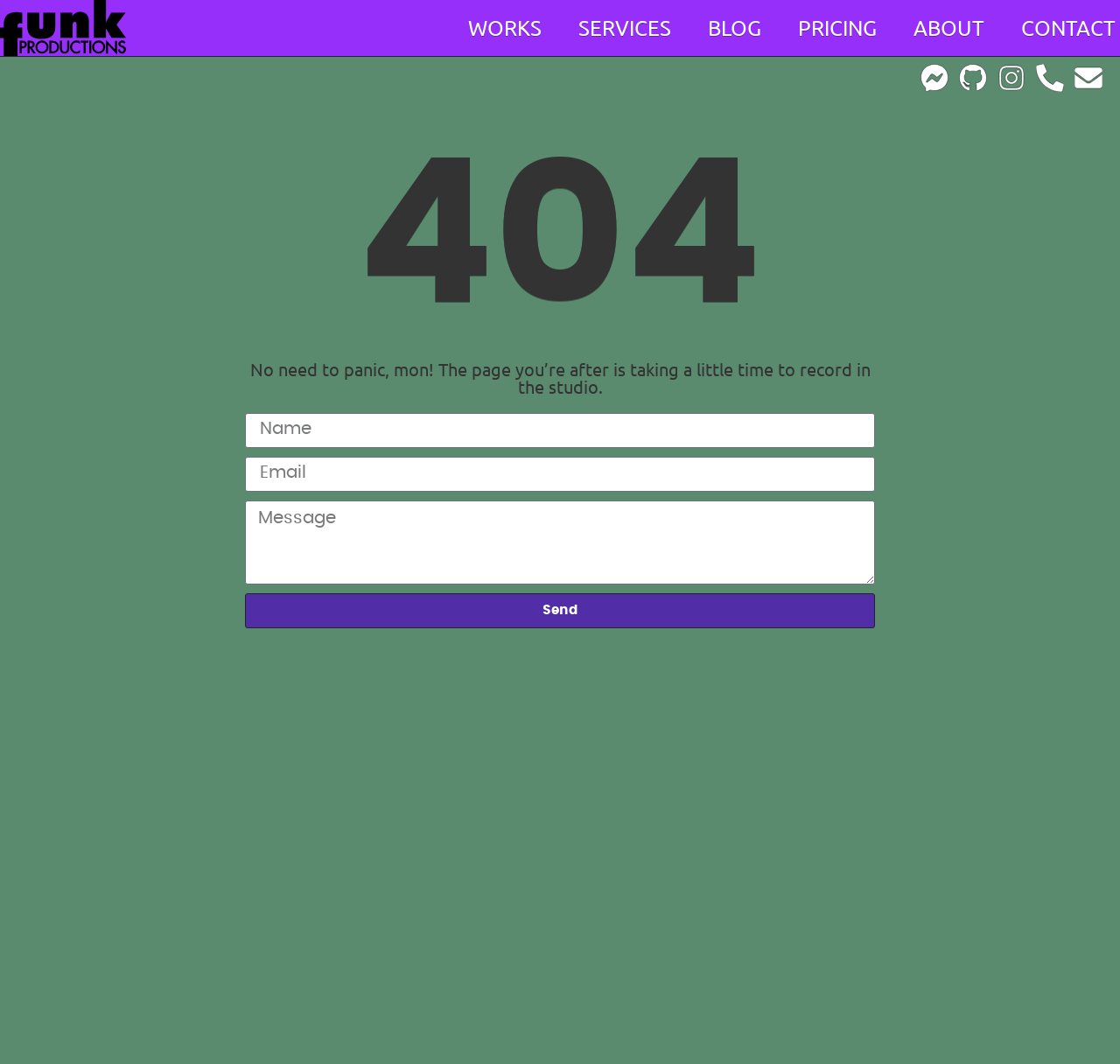What is the purpose of the textboxes?
Relying on the image, give a concise answer in one word or a brief phrase.

To send a message